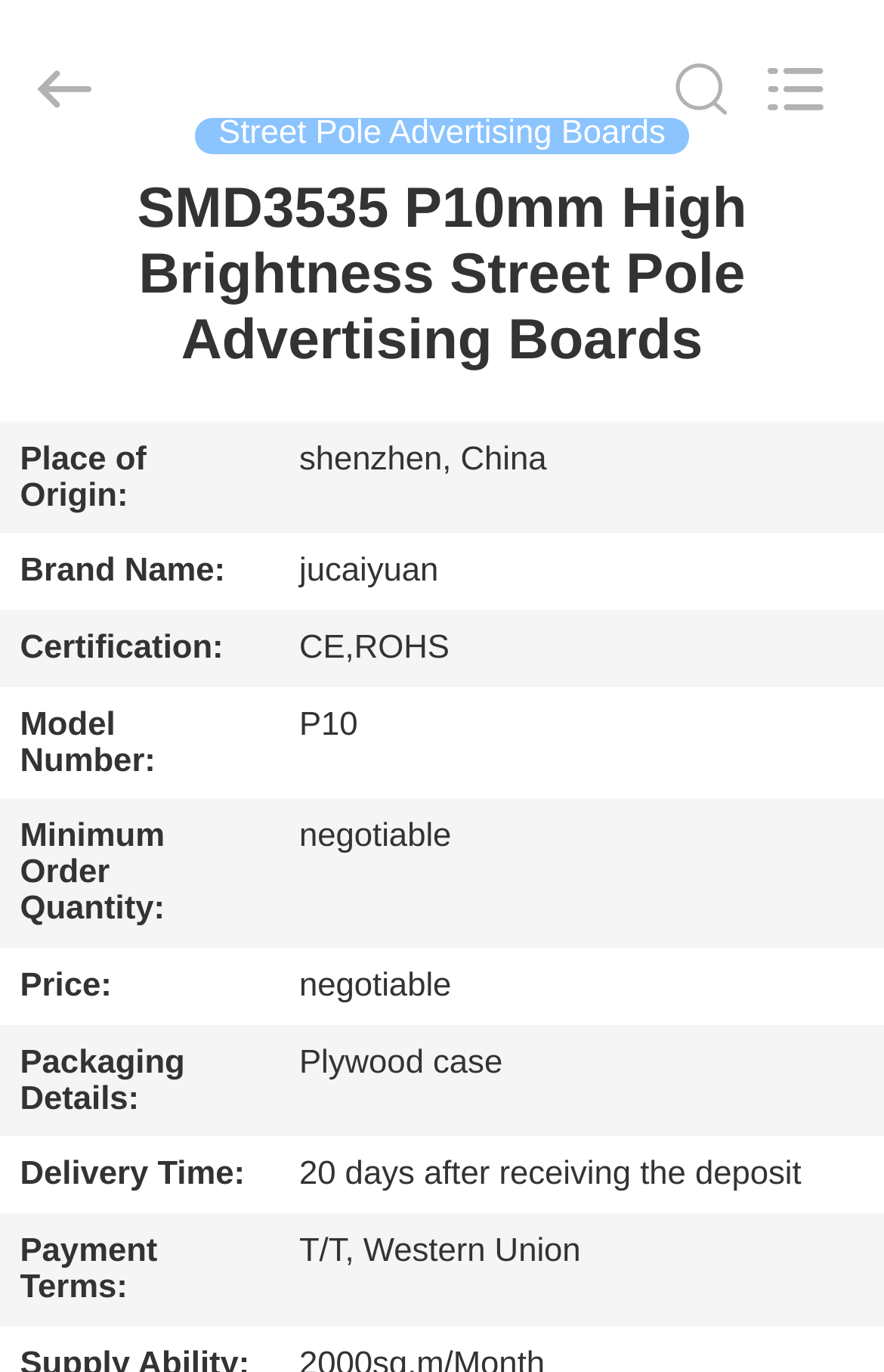Find the bounding box coordinates of the clickable region needed to perform the following instruction: "Submit". The coordinates should be provided as four float numbers between 0 and 1, i.e., [left, top, right, bottom].

[0.413, 0.836, 0.587, 0.869]